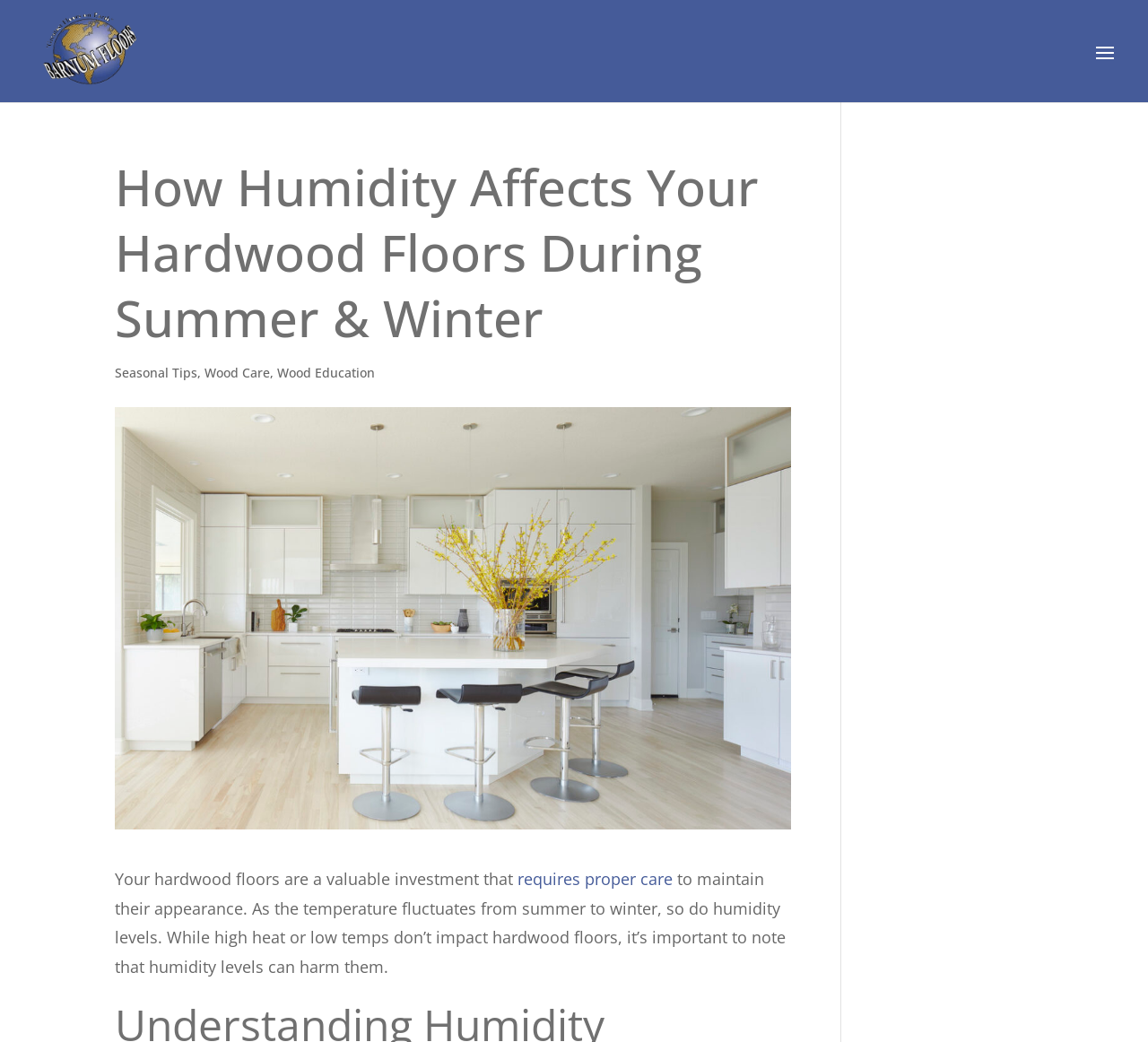What is the name of the company on the top left?
Please provide a detailed and thorough answer to the question.

I looked at the top left corner of the webpage and saw an image with the text 'Barnum Floors' next to it, which suggests that it's the company's logo or branding.